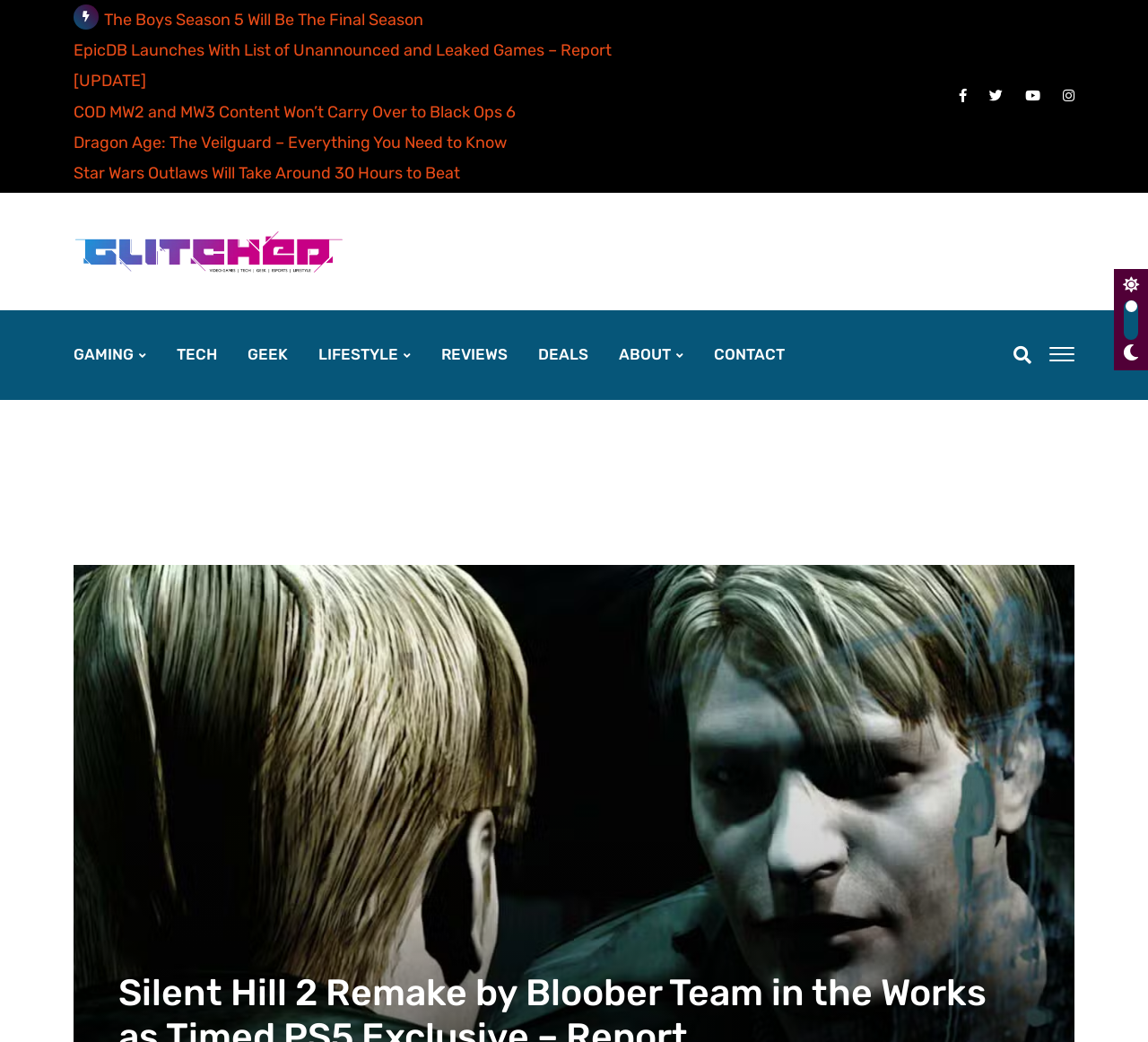Please identify the bounding box coordinates of the element's region that I should click in order to complete the following instruction: "Read the article about 'The Boys Season 5'". The bounding box coordinates consist of four float numbers between 0 and 1, i.e., [left, top, right, bottom].

[0.091, 0.009, 0.369, 0.028]